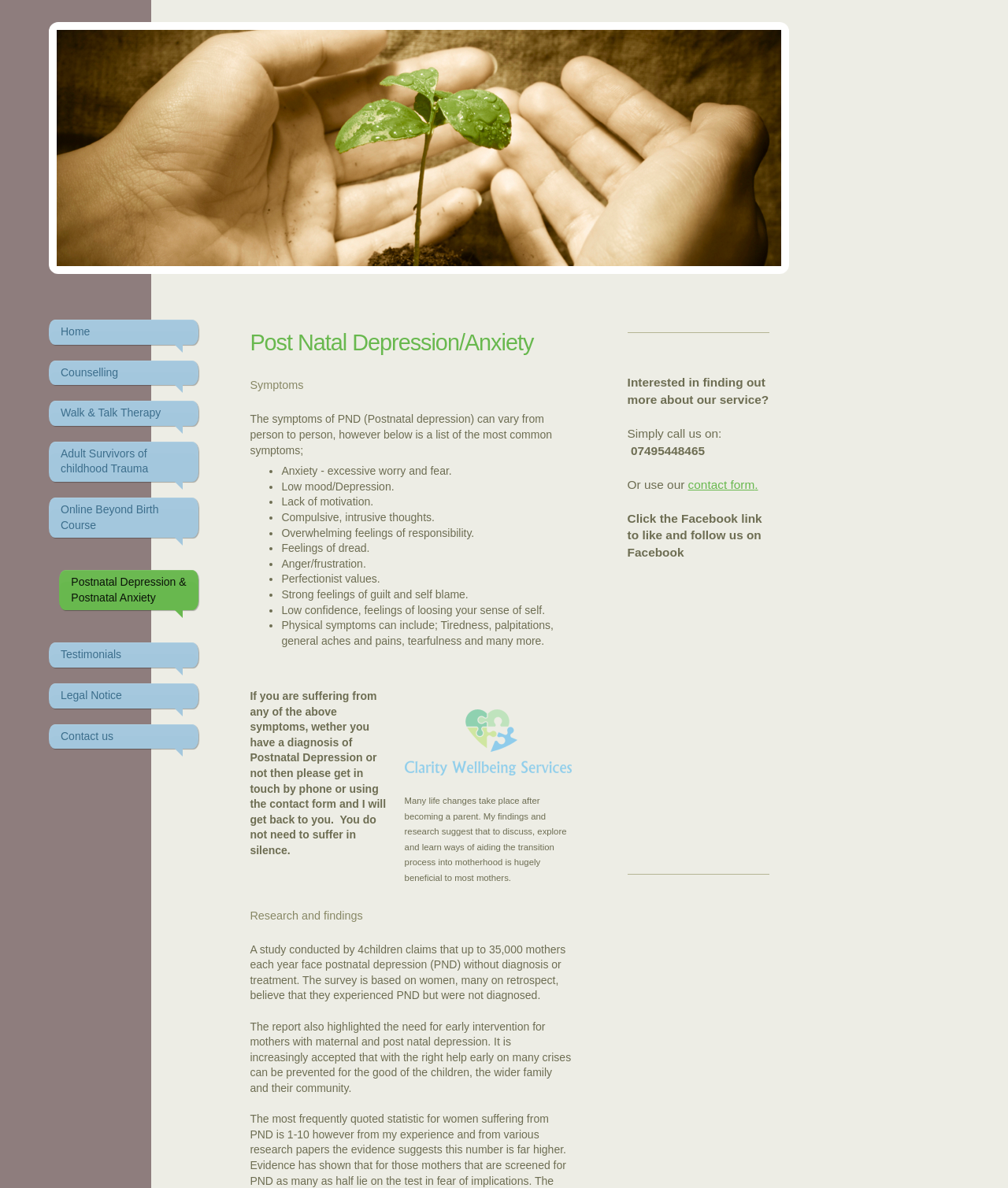Identify the bounding box coordinates of the clickable region required to complete the instruction: "Click Home". The coordinates should be given as four float numbers within the range of 0 and 1, i.e., [left, top, right, bottom].

[0.048, 0.269, 0.197, 0.29]